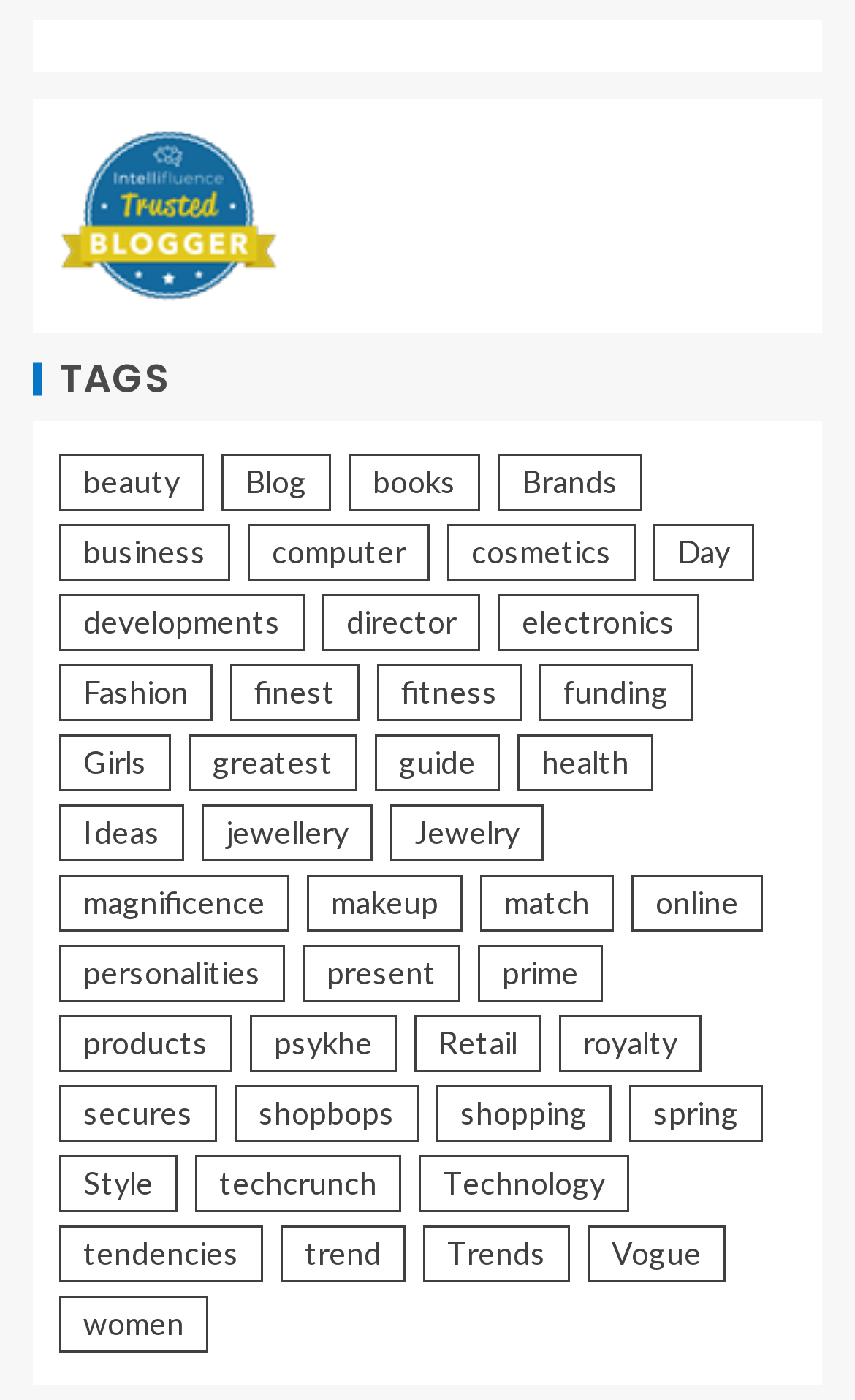Determine the bounding box coordinates of the section I need to click to execute the following instruction: "Check out 'women' related content". Provide the coordinates as four float numbers between 0 and 1, i.e., [left, top, right, bottom].

[0.069, 0.925, 0.244, 0.966]